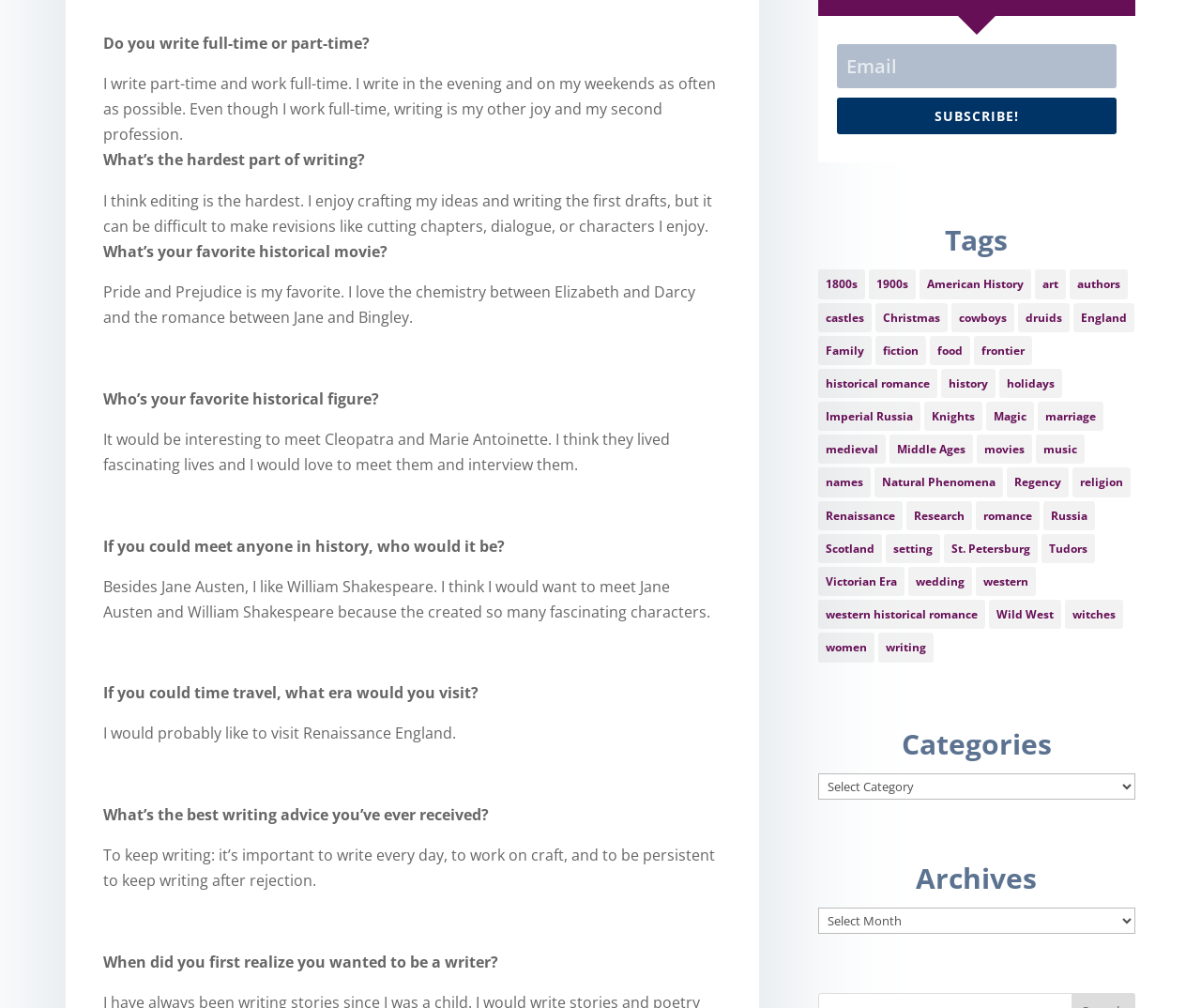Please determine the bounding box coordinates for the UI element described here. Use the format (top-left x, top-left y, bottom-right x, bottom-right y) with values bounded between 0 and 1: fiction

[0.729, 0.333, 0.771, 0.362]